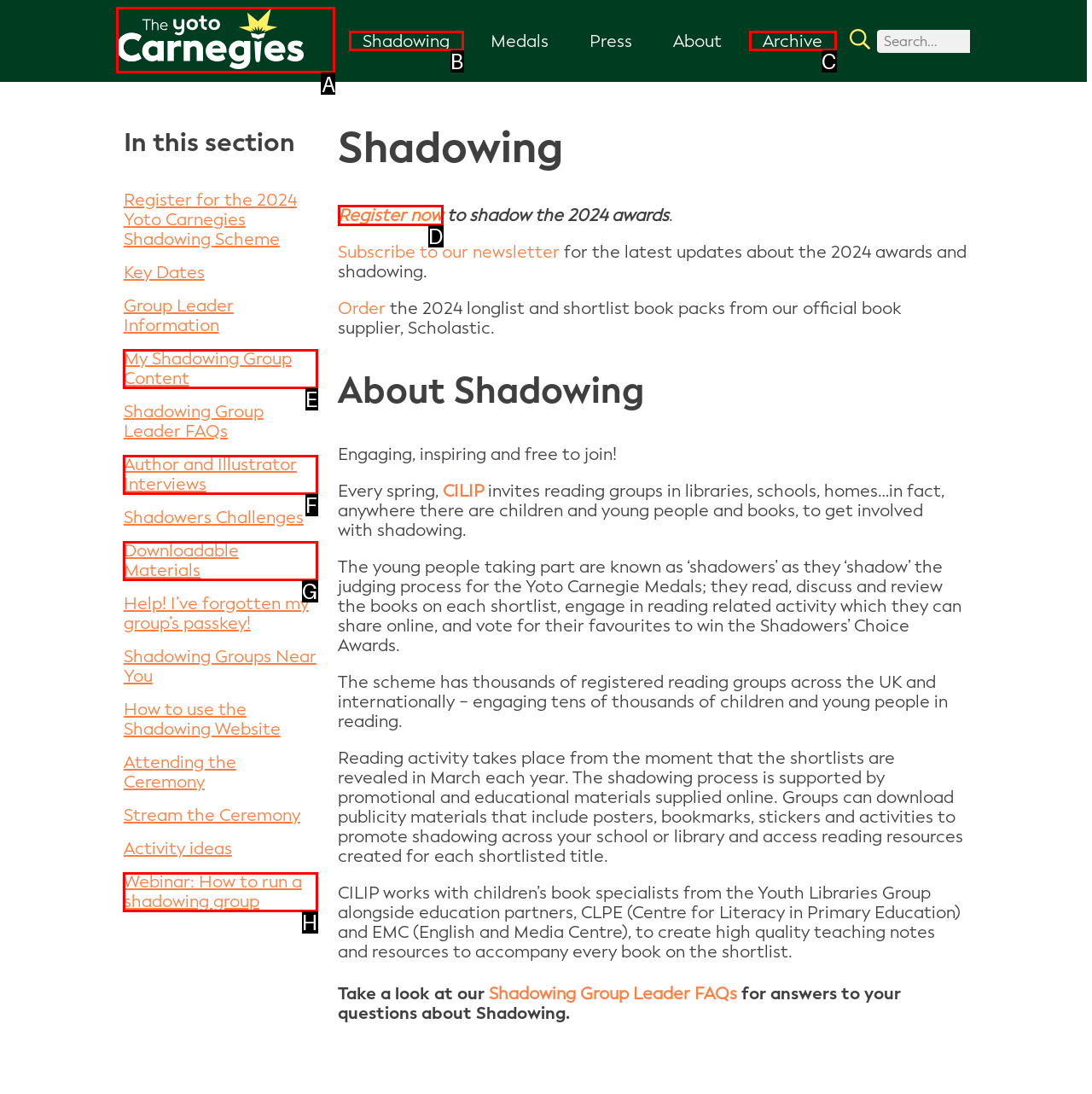Identify which lettered option to click to carry out the task: Click the 'home' link. Provide the letter as your answer.

A